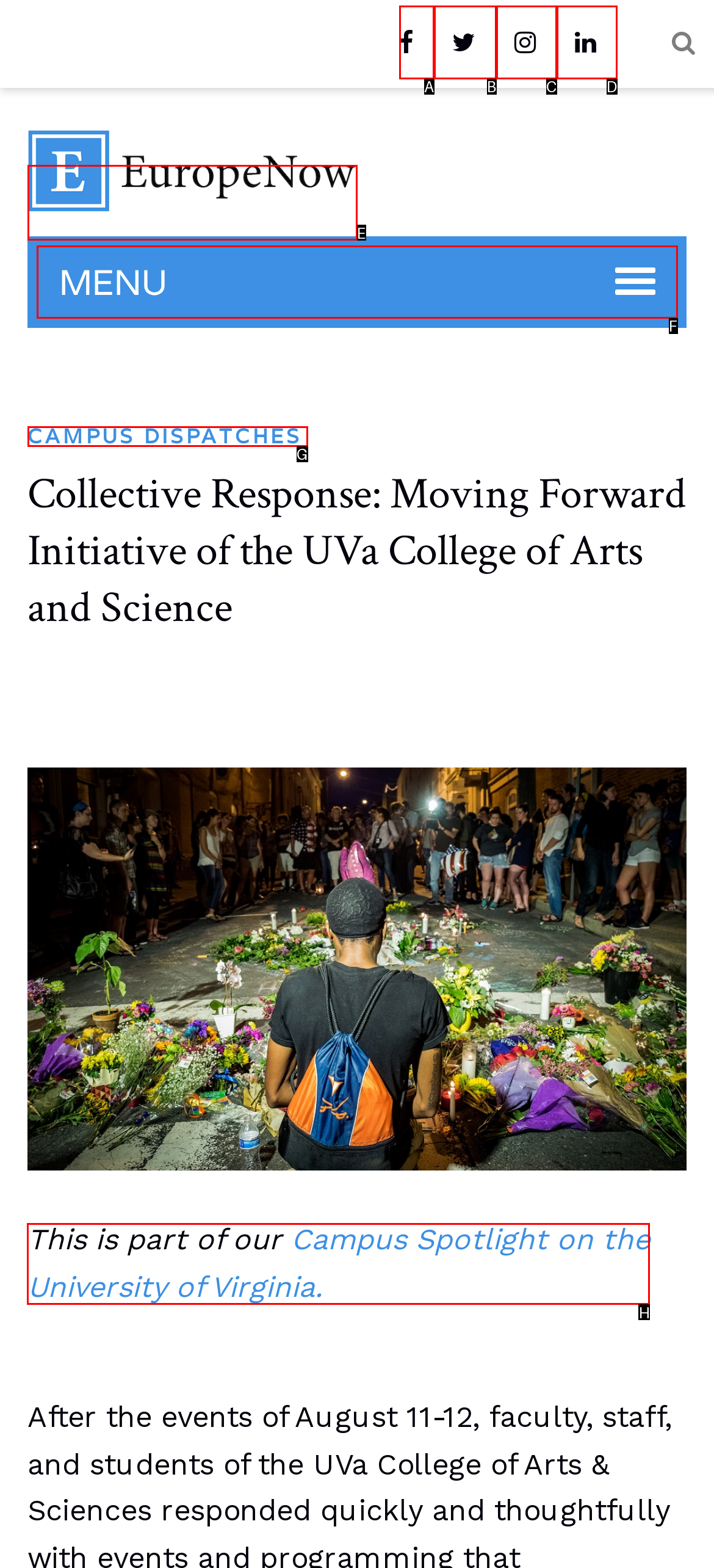Select the proper UI element to click in order to perform the following task: visit the Campus Spotlight on the University of Virginia. Indicate your choice with the letter of the appropriate option.

H